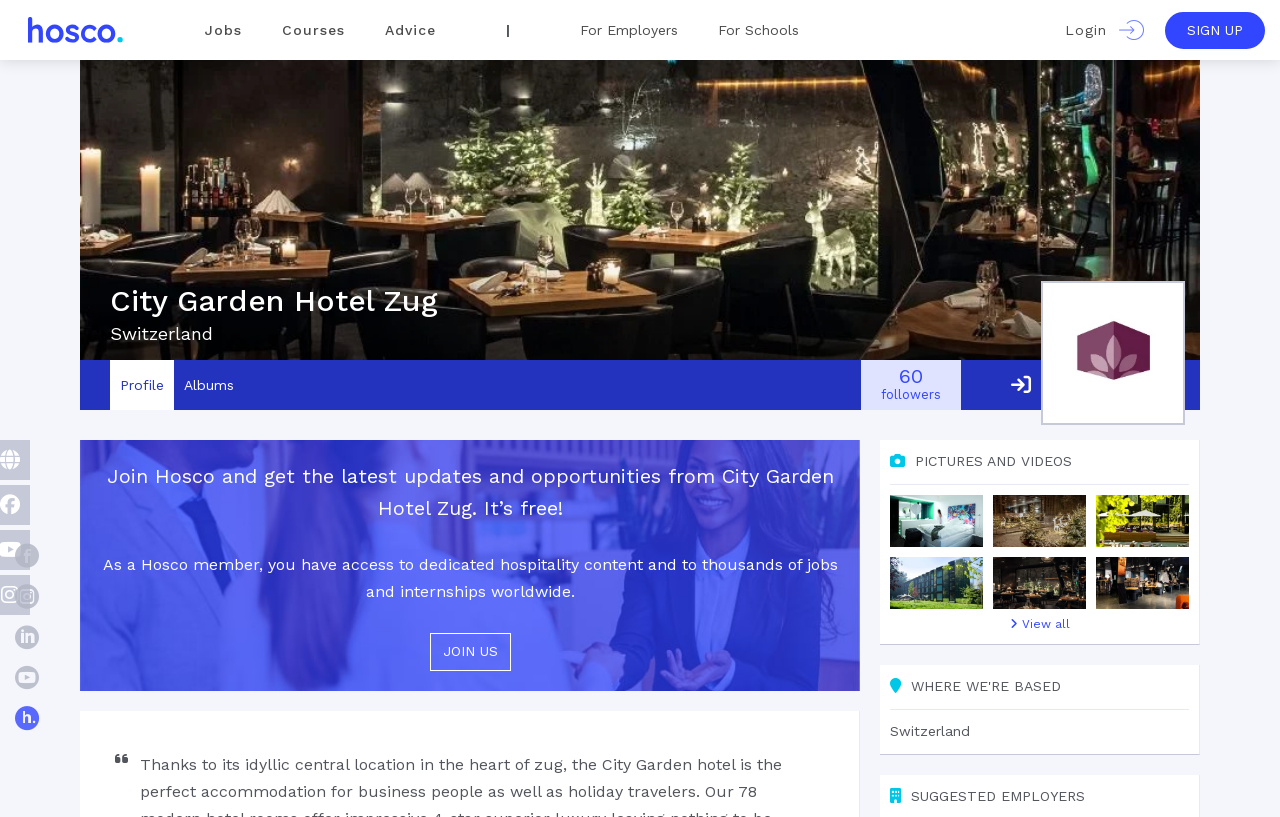Please find the bounding box coordinates of the element's region to be clicked to carry out this instruction: "Join Hosco".

[0.336, 0.774, 0.399, 0.821]